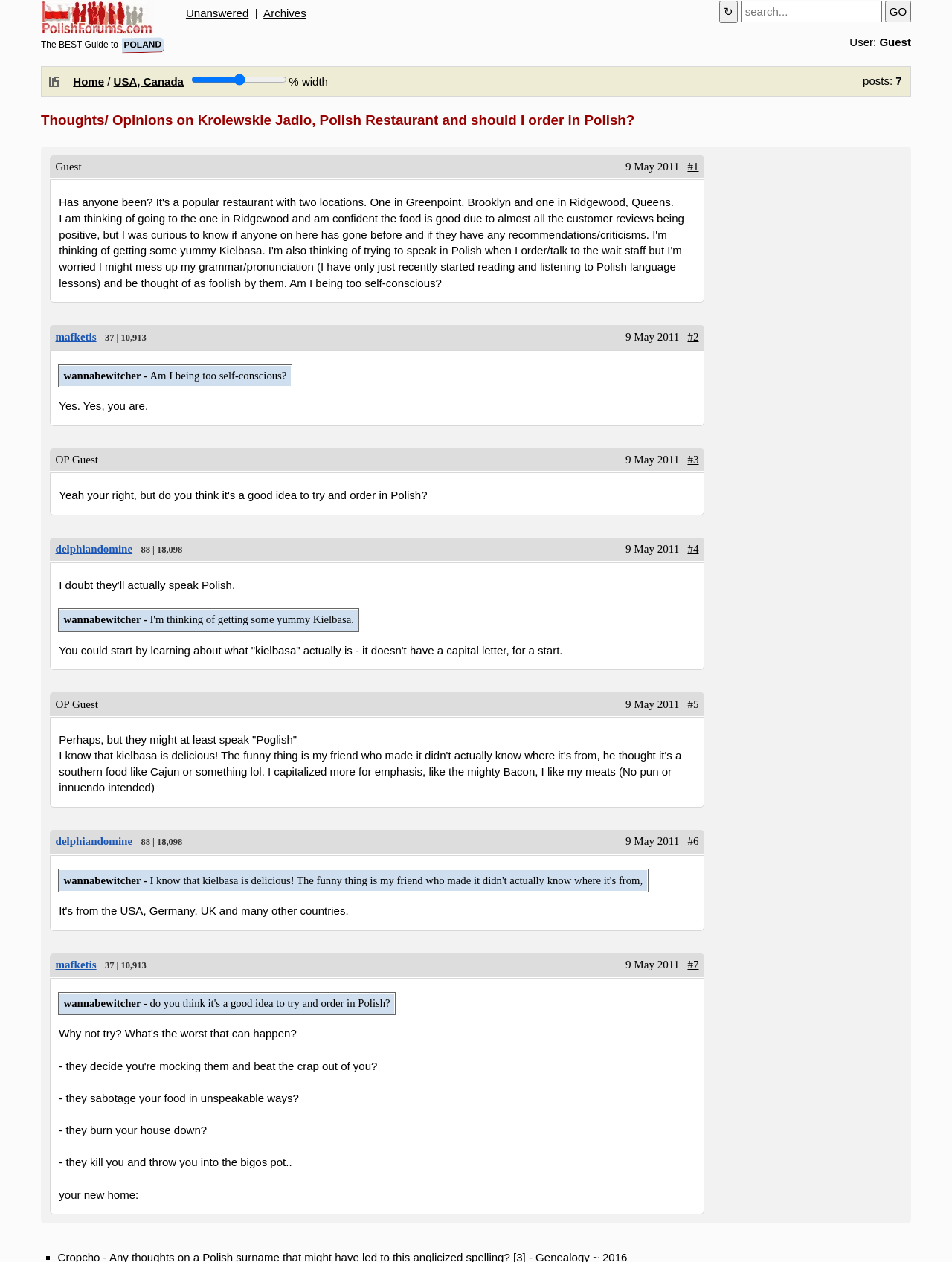Could you determine the bounding box coordinates of the clickable element to complete the instruction: "Search for something"? Provide the coordinates as four float numbers between 0 and 1, i.e., [left, top, right, bottom].

[0.778, 0.001, 0.927, 0.017]